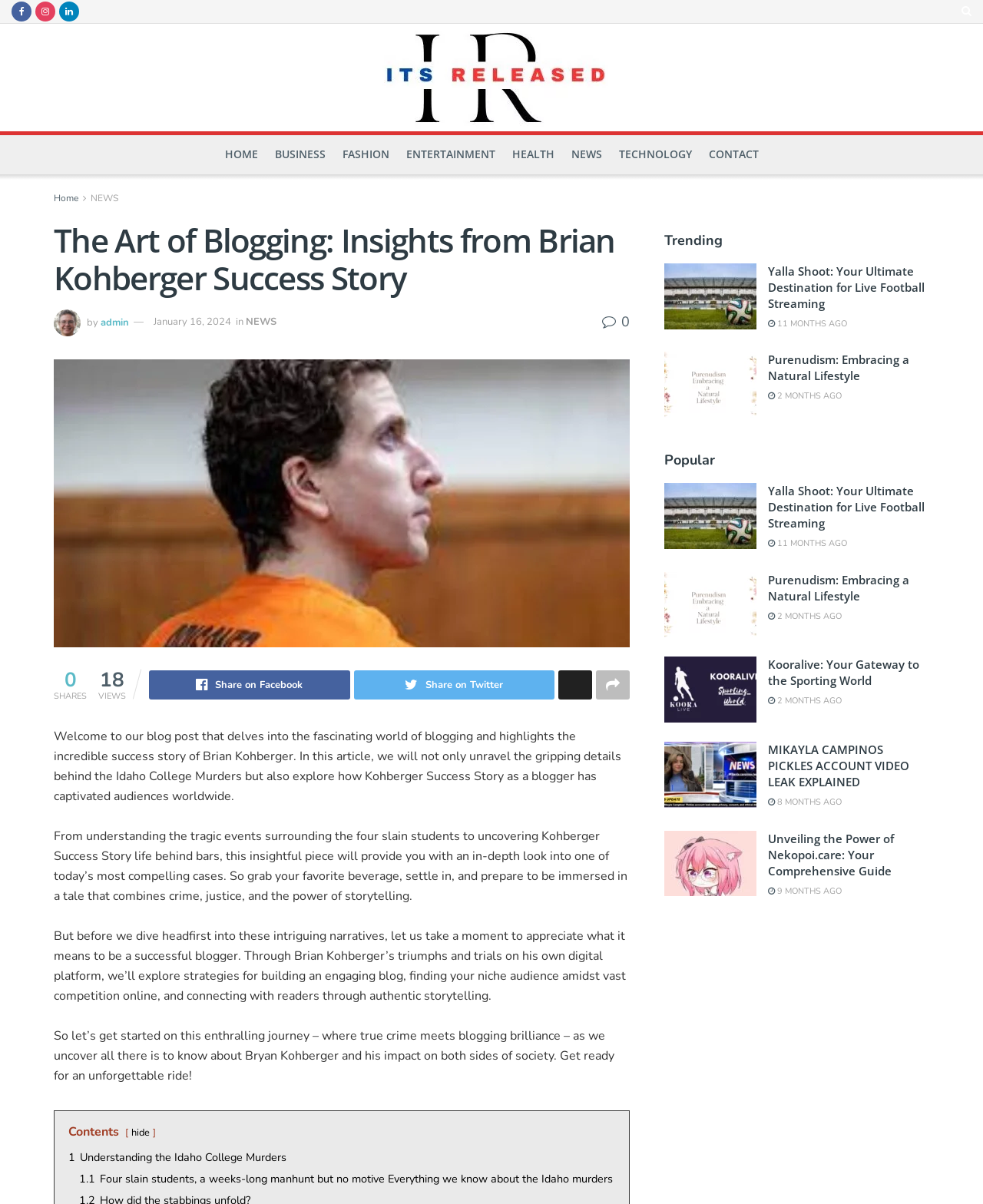Specify the bounding box coordinates of the area to click in order to execute this command: 'Share the post on Facebook'. The coordinates should consist of four float numbers ranging from 0 to 1, and should be formatted as [left, top, right, bottom].

[0.152, 0.557, 0.356, 0.581]